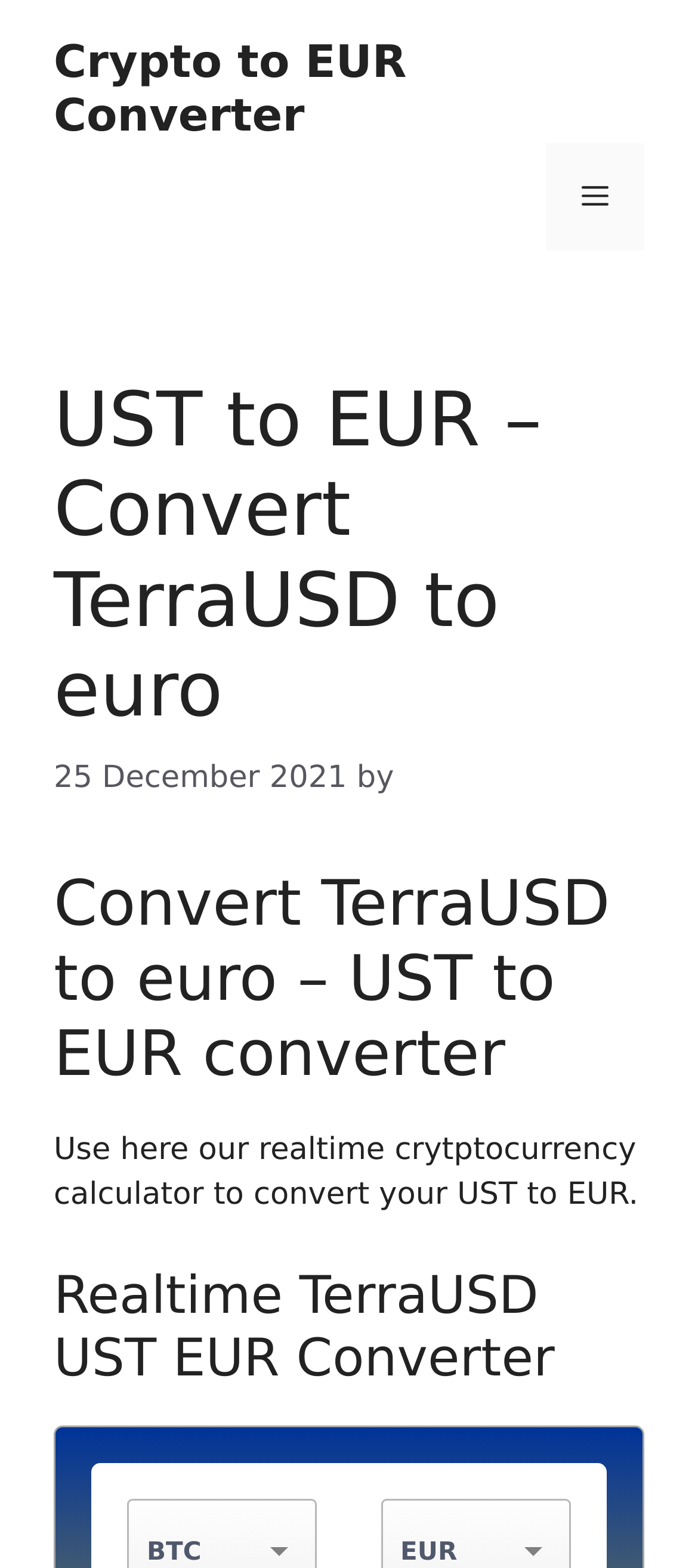Using the image as a reference, answer the following question in as much detail as possible:
What is the function of the 'Menu' button?

The 'Menu' button is likely a toggle button that expands or collapses the navigation menu on the webpage, allowing users to access different sections or features of the webpage.